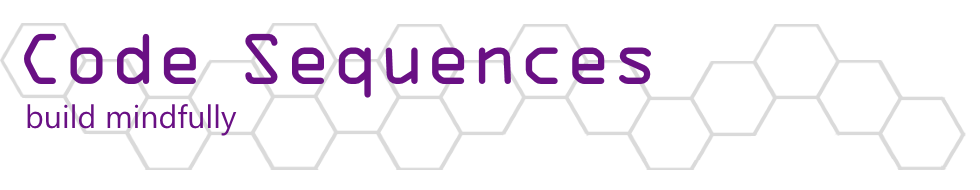Describe all the visual components present in the image.

The image prominently features the logo of "Code Sequences," characterized by bold, playful typography that emphasizes the phrase "build mindfully." The text is rendered in a vibrant purple color, contrasting against a subtle background composed of hexagonal shapes, which adds an artistic touch to the design. This visual representation suggests an innovative and thoughtful approach to coding and technology, aligning with the ethos of the organization or initiative it represents. The overall aesthetic blends creativity with a structured design, inviting viewers to engage with the concept of mindful development in the tech space.